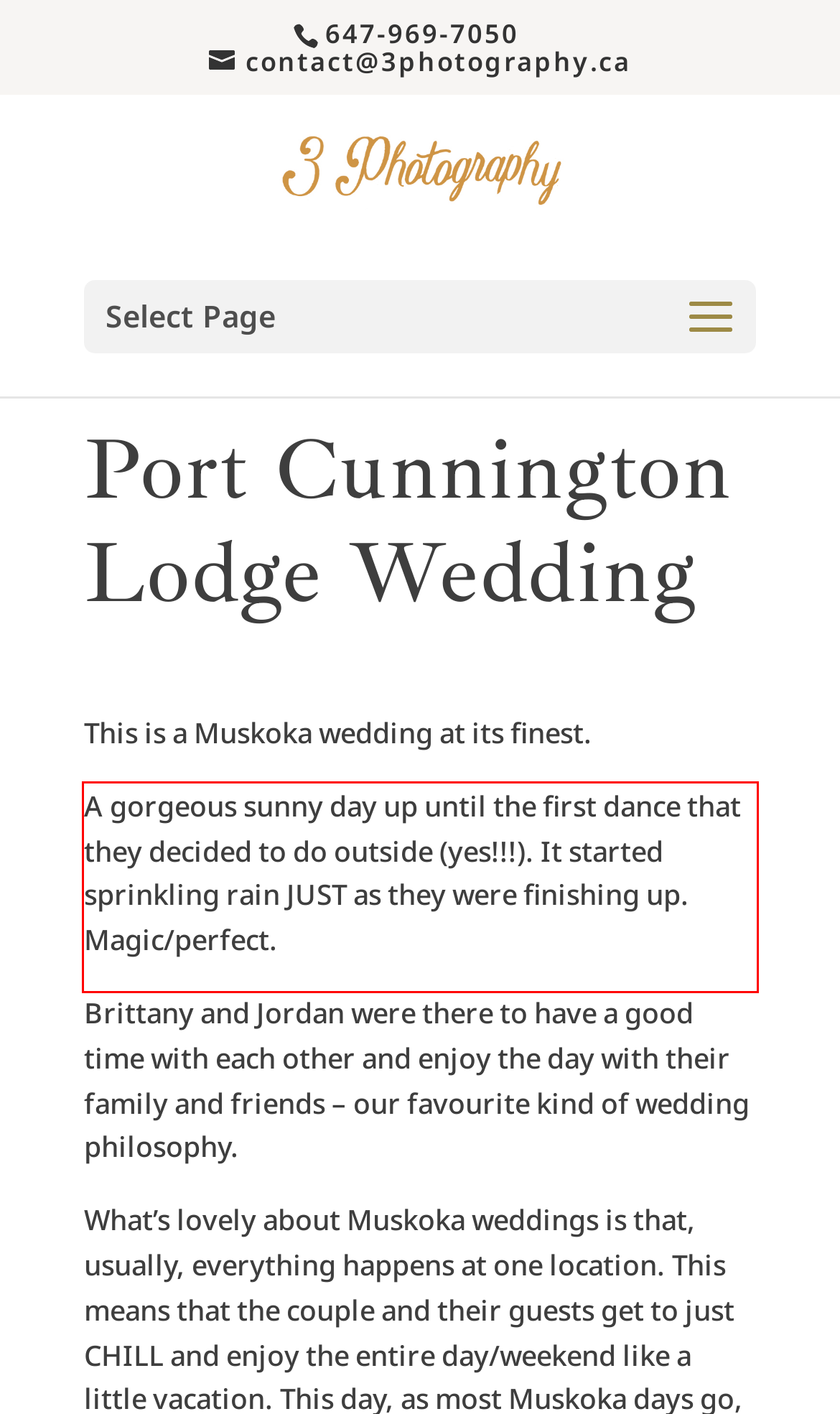The screenshot you have been given contains a UI element surrounded by a red rectangle. Use OCR to read and extract the text inside this red rectangle.

A gorgeous sunny day up until the first dance that they decided to do outside (yes!!!). It started sprinkling rain JUST as they were finishing up. Magic/perfect.